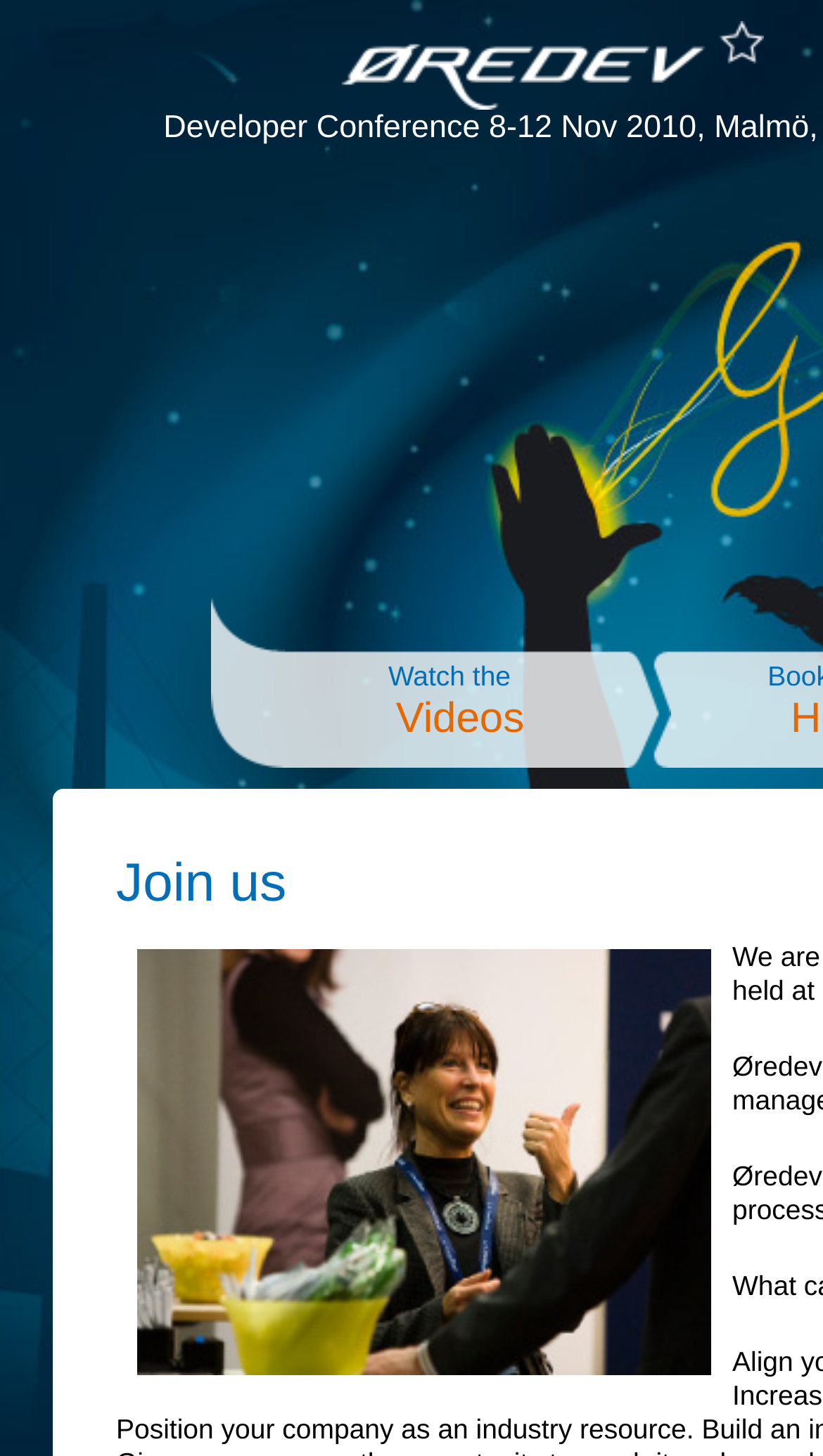Find and provide the bounding box coordinates for the UI element described with: "Videos".

[0.481, 0.478, 0.637, 0.51]